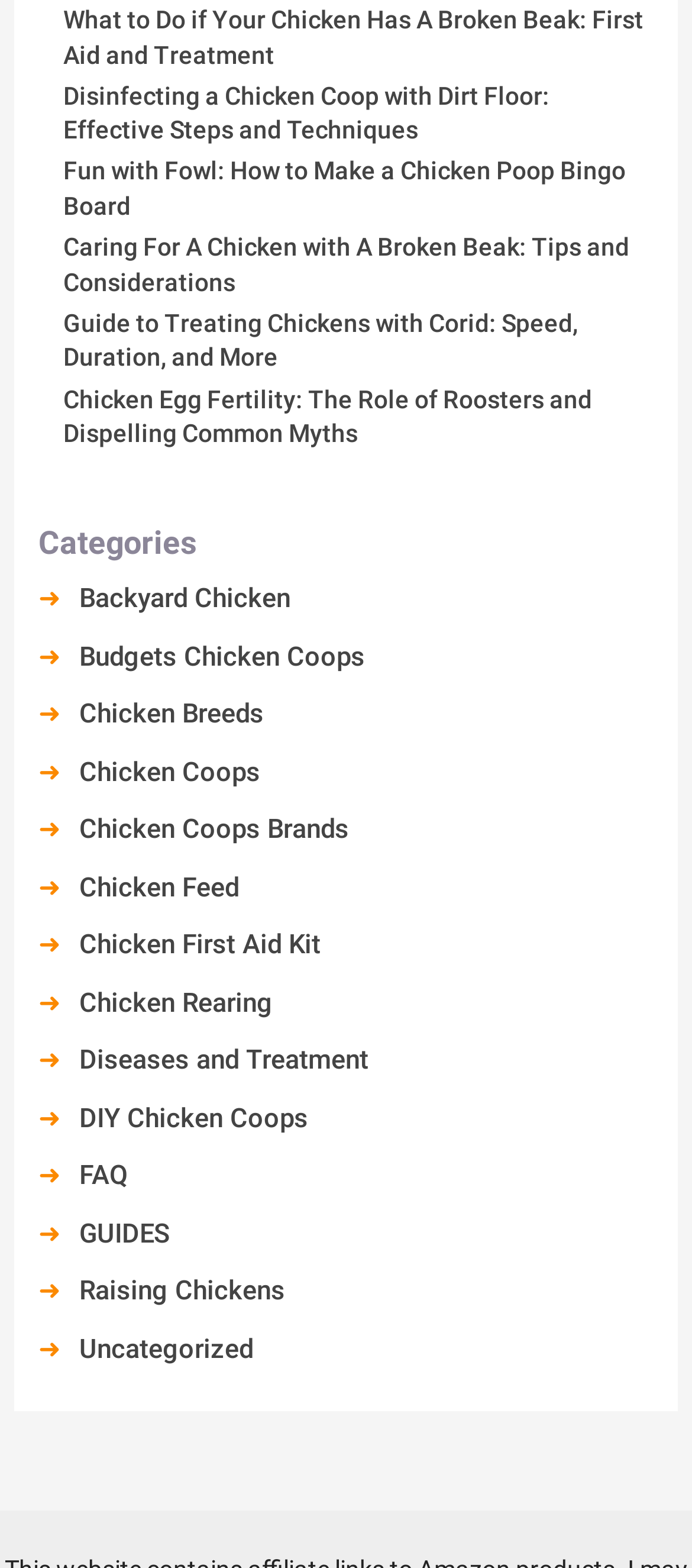Please find the bounding box coordinates of the section that needs to be clicked to achieve this instruction: "Read about what to do if your chicken has a broken beak".

[0.091, 0.004, 0.93, 0.044]